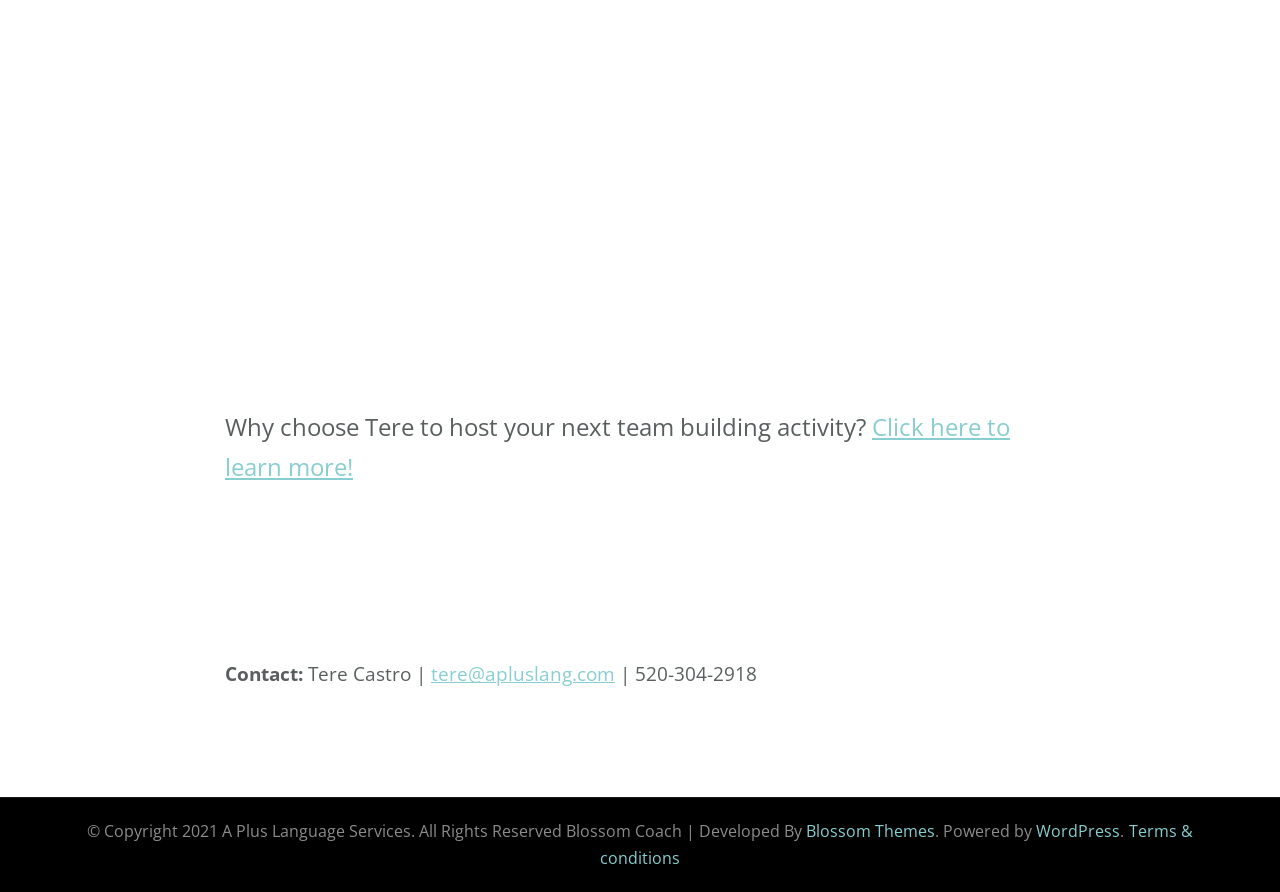What is the purpose of the webpage?
Can you give a detailed and elaborate answer to the question?

The webpage appears to be promoting a service for hosting team building activities, as indicated by the introductory text 'Why choose Tere to host your next team building activity?'.